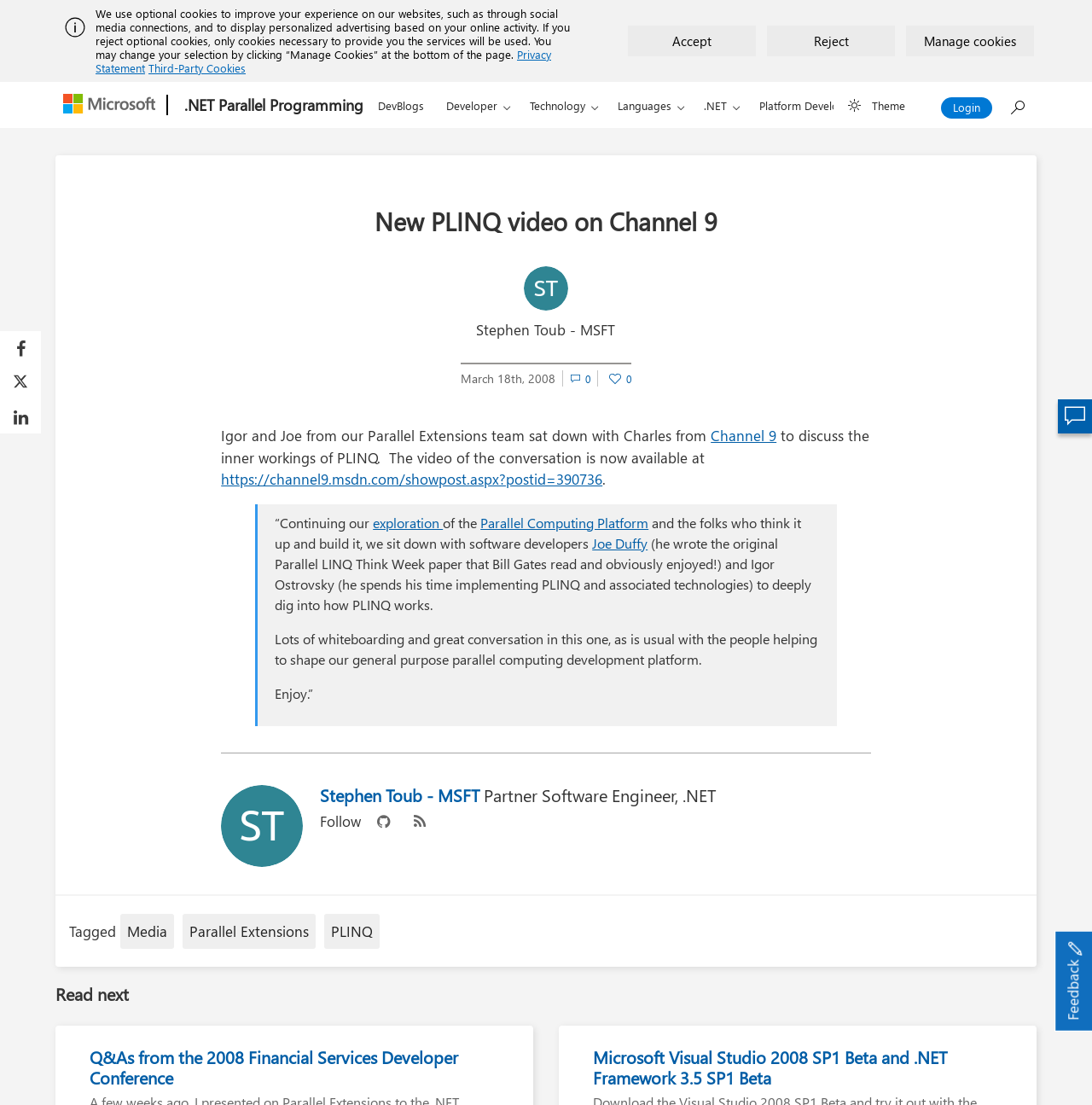Provide a one-word or one-phrase answer to the question:
What is the format of the video mentioned in the article?

Not specified